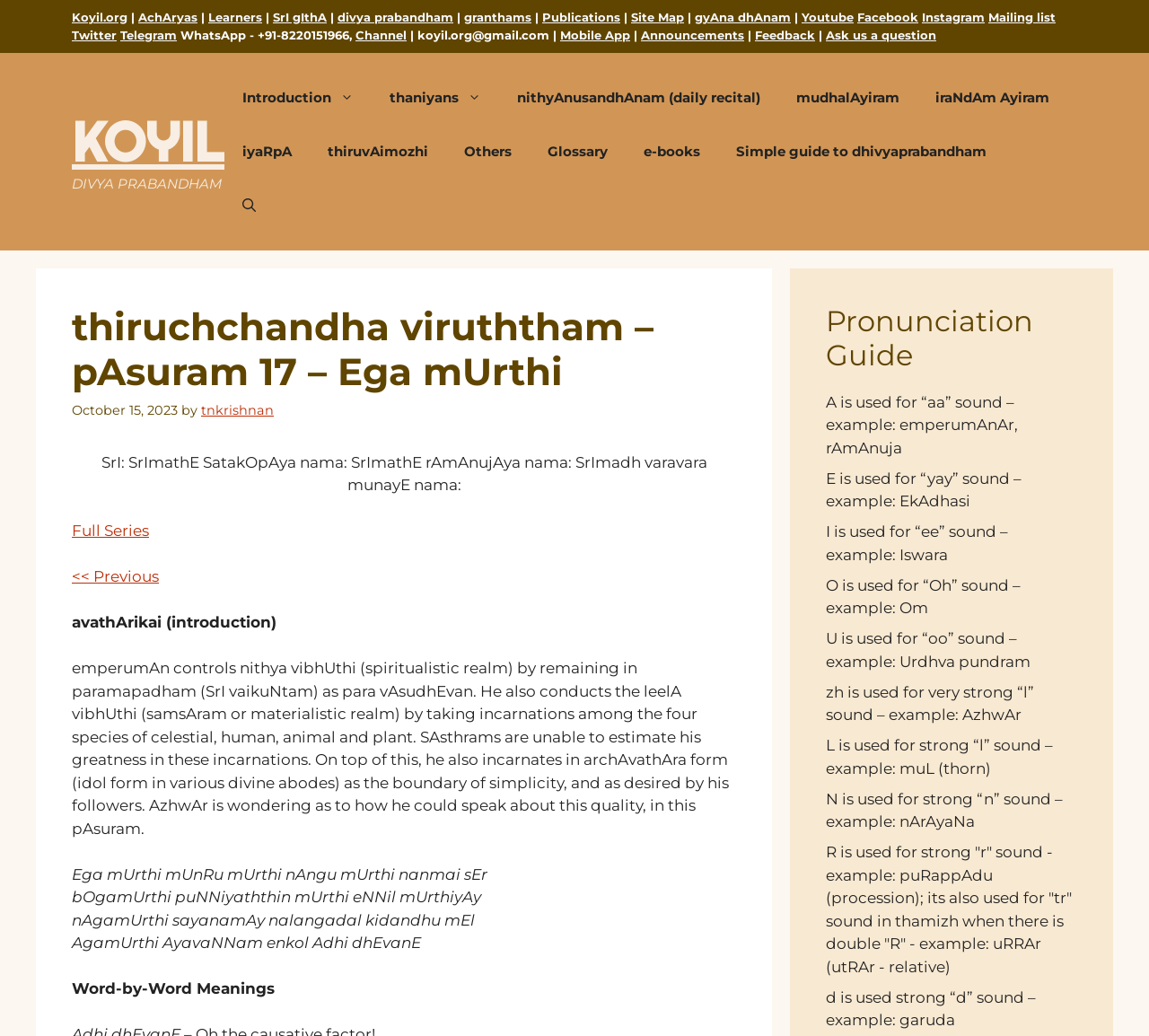What is the meaning of 'Ega mUrthi' in the pAsuram?
Look at the image and construct a detailed response to the question.

The meaning of 'Ega mUrthi' can be found in the section where the pAsuram is explained, where it says 'Ega mUrthi mUnRu mUrthi nAngu mUrthi nanmai sEr'.